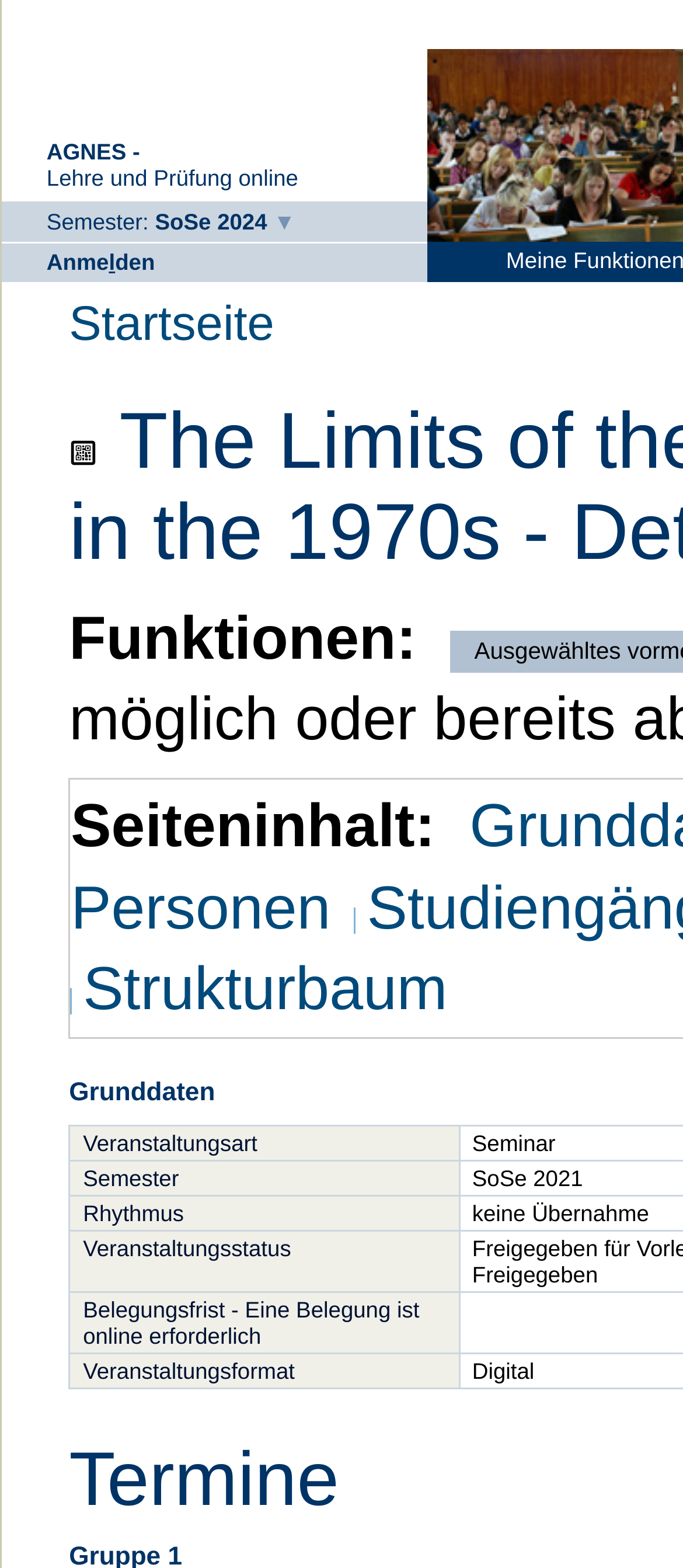What is the function mentioned on the page?
Give a one-word or short phrase answer based on the image.

Lehre und Prüfung online